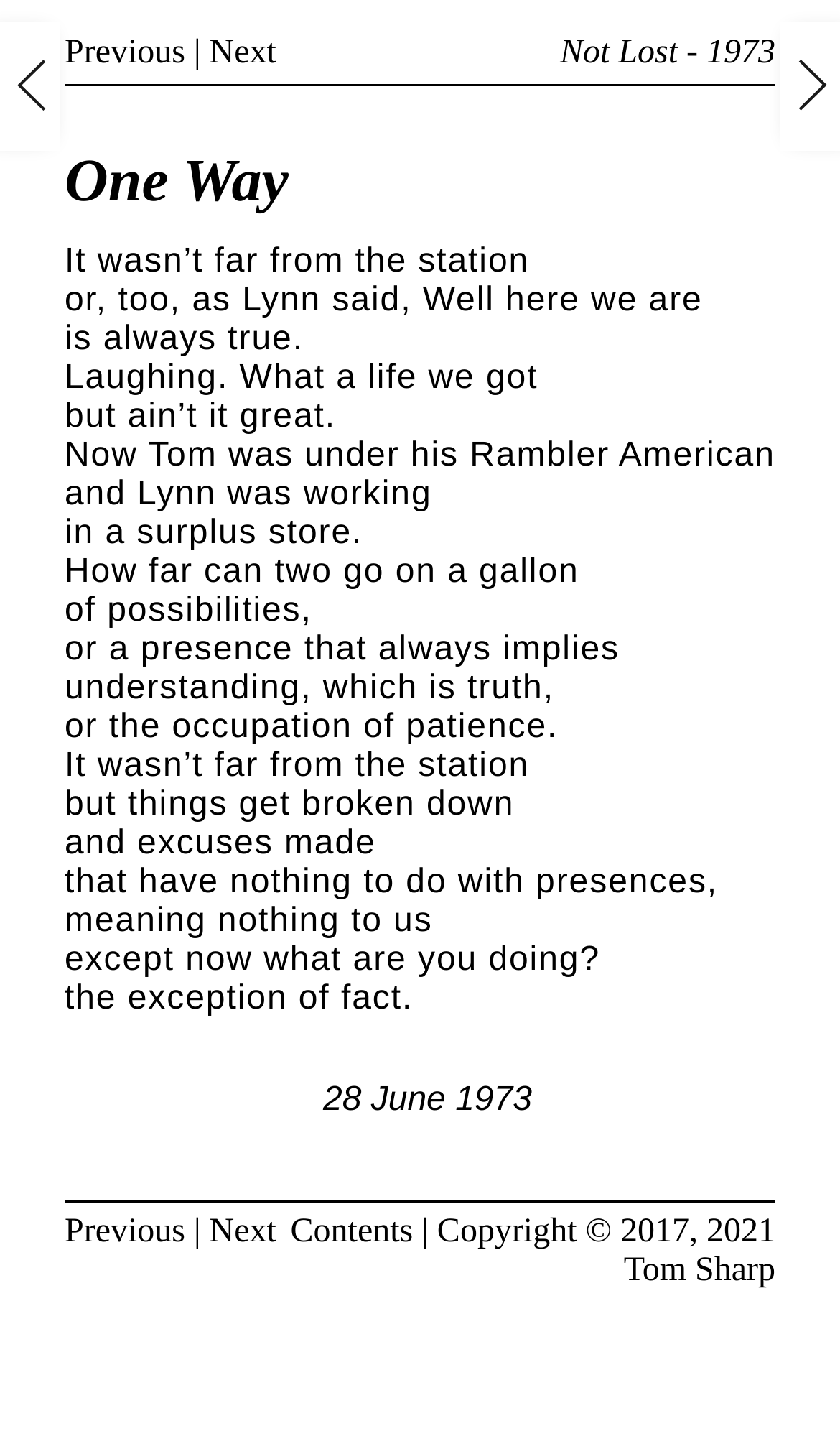What is the occupation of Lynn? Examine the screenshot and reply using just one word or a brief phrase.

working in a surplus store